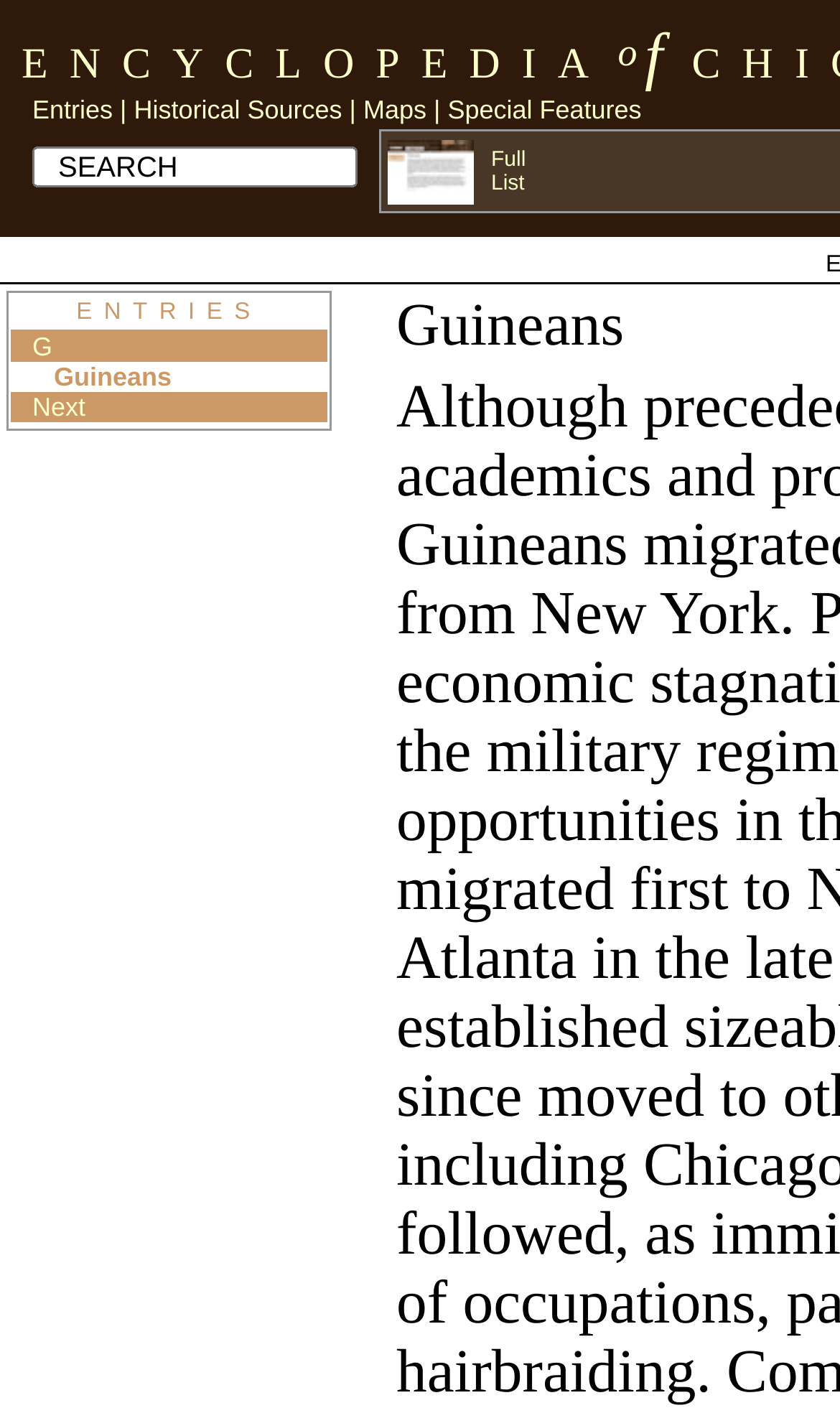Please answer the following query using a single word or phrase: 
What is the text next to the textbox?

SEARCH